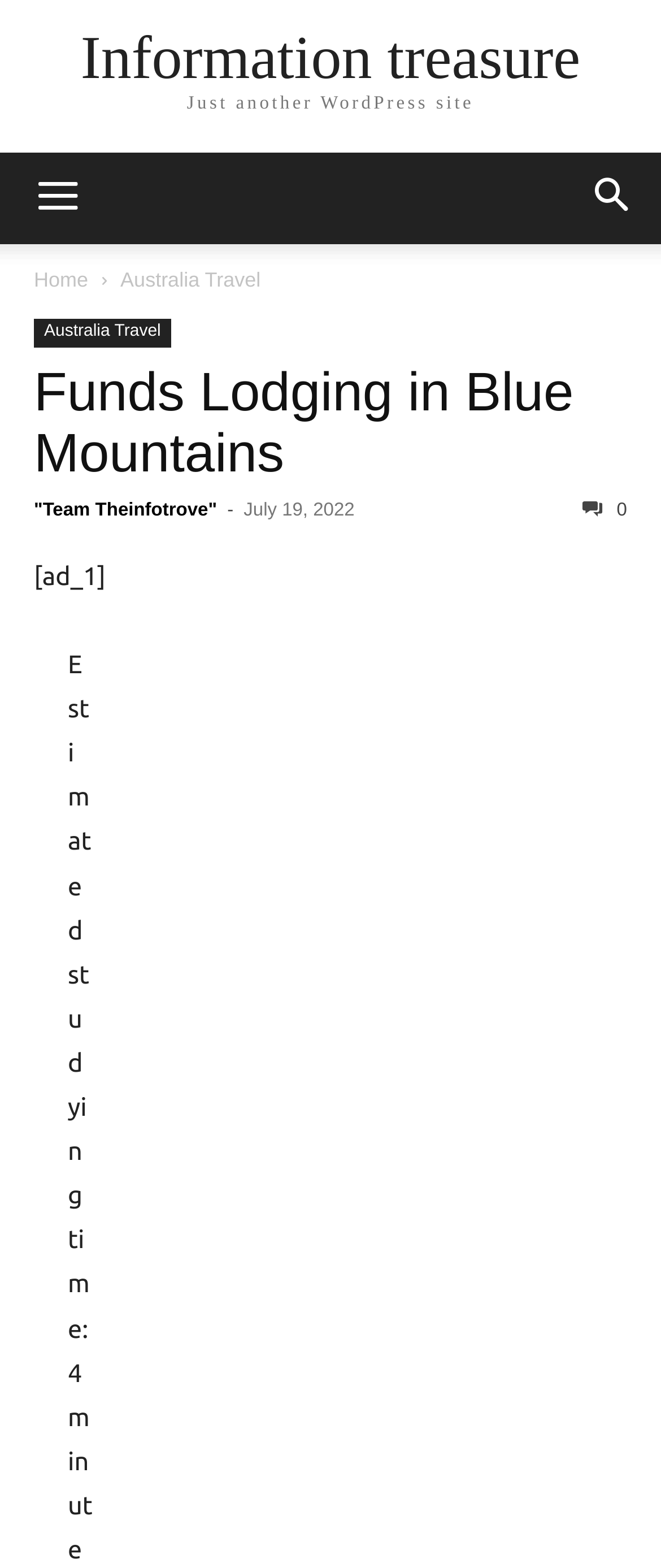Articulate a complete and detailed caption of the webpage elements.

The webpage is about "Funds Lodging in Blue Mountains" and appears to be a blog or informational site. At the top, there is a link to "Information treasure" and a static text "Just another WordPress site". 

On the left side, there are navigation links, including "Home" and "Australia Travel", which has a sub-link to the same "Australia Travel" page. 

Below the navigation links, there is a header section that spans almost the entire width of the page. Within this section, there is a heading "Funds Lodging in Blue Mountains" with a link to the same page. 

To the right of the heading, there is a link to "Team Theinfotrove", followed by a static text "-" and a time element showing the date "July 19, 2022". On the far right, there is a link with an icon. 

Below the header section, there is a static text "[ad_1]" and a paragraph that starts with "Estimated studying time:" followed by the number "4". 

There are two icons on the page, one on the top left and one on the top right, represented by "\ue83e" and "\ue80a" respectively.